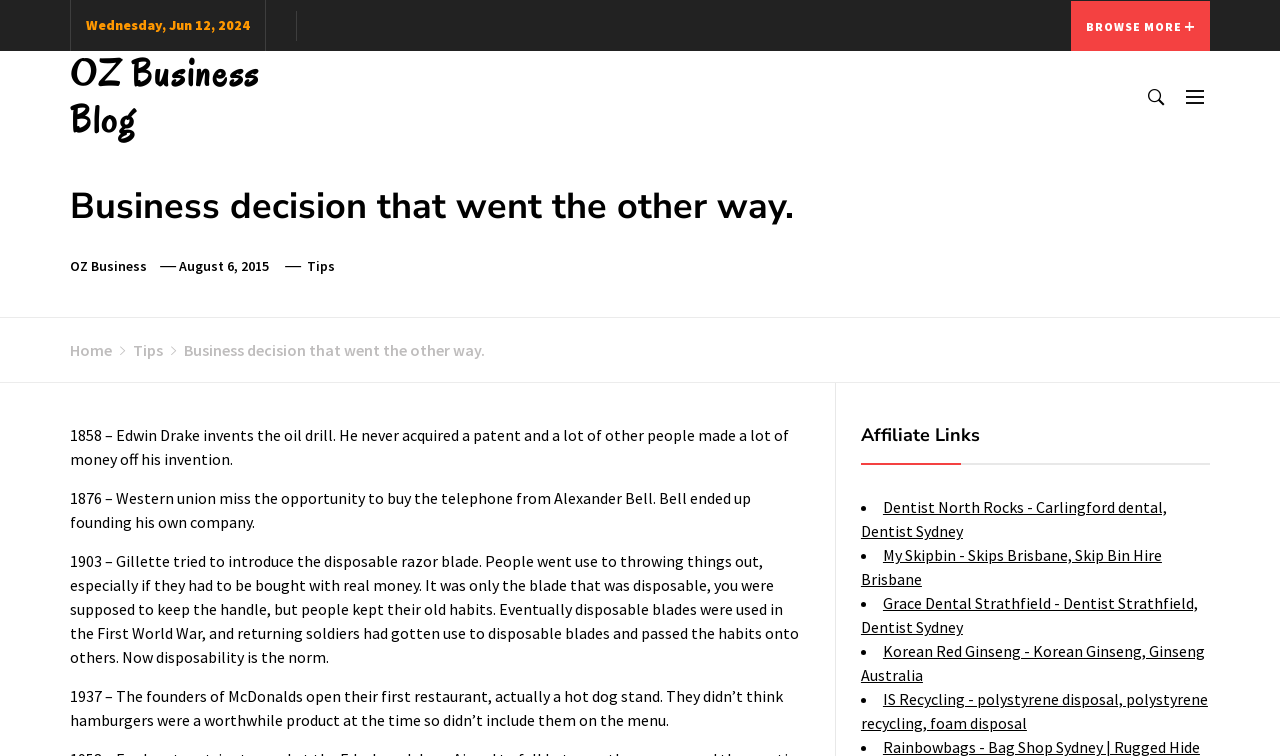Locate the UI element described by Home and provide its bounding box coordinates. Use the format (top-left x, top-left y, bottom-right x, bottom-right y) with all values as floating point numbers between 0 and 1.

[0.055, 0.45, 0.088, 0.476]